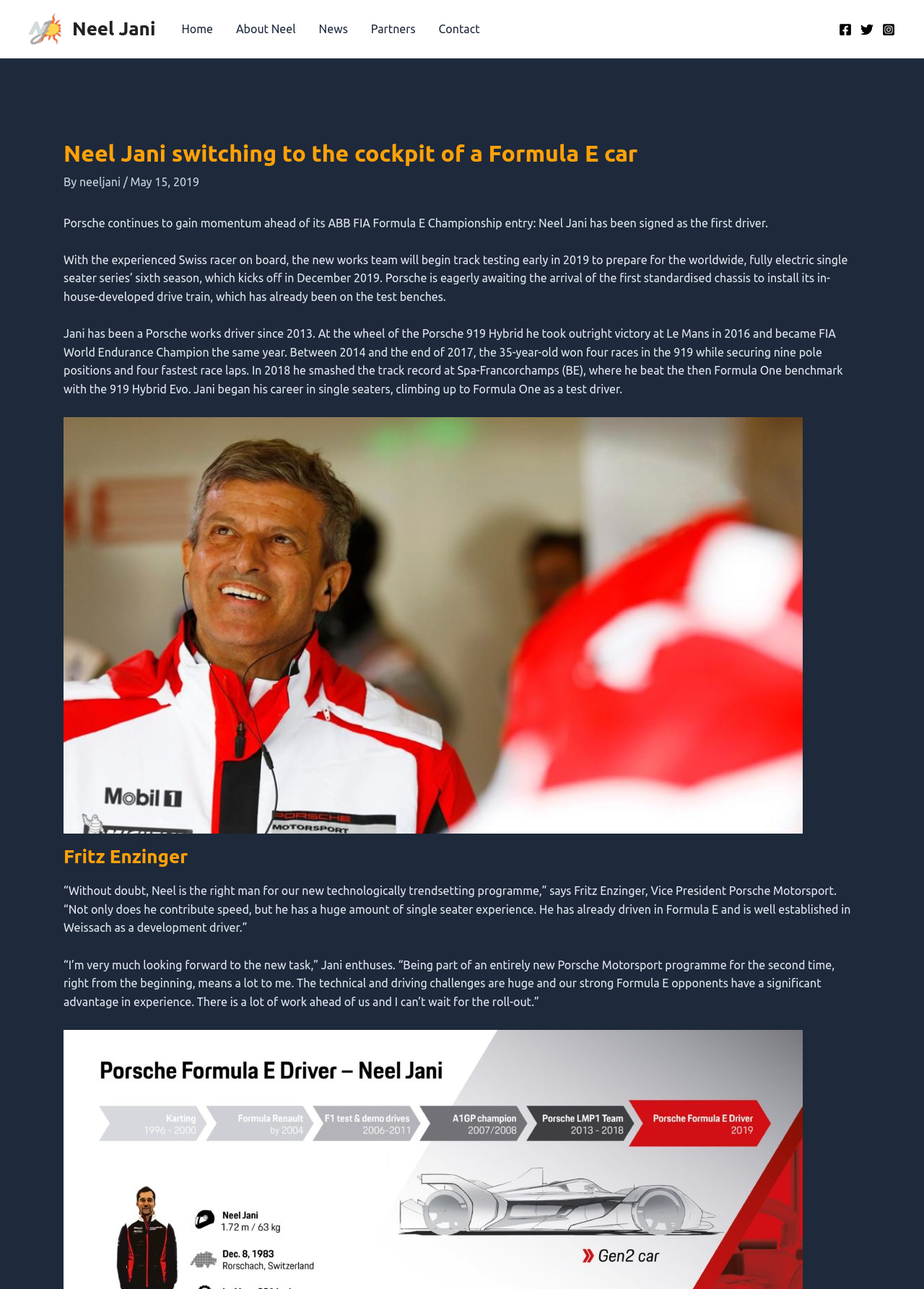What did Neel Jani do in 2016?
Look at the image and provide a short answer using one word or a phrase.

He took outright victory at Le Mans